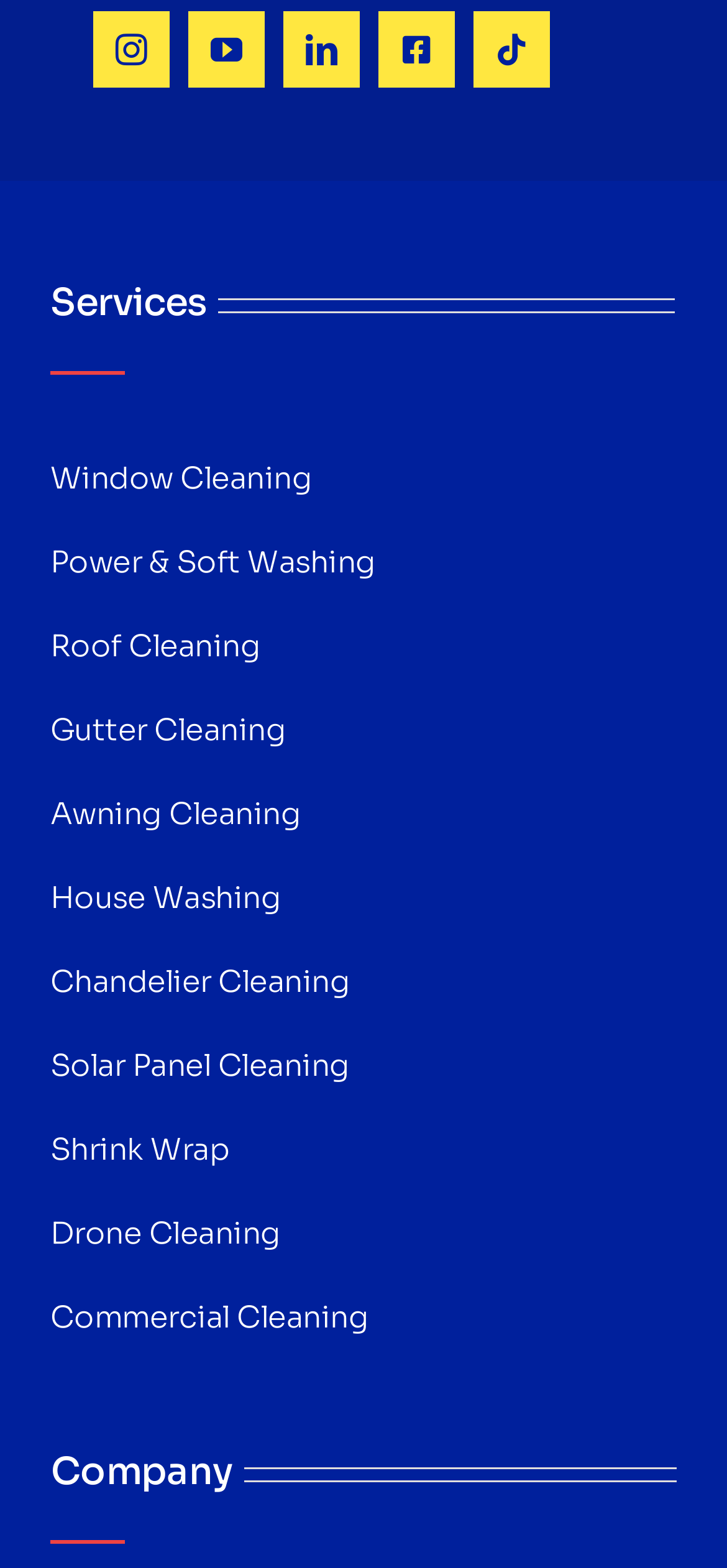What is the first service listed under 'Services 2024'? Analyze the screenshot and reply with just one word or a short phrase.

Window Cleaning